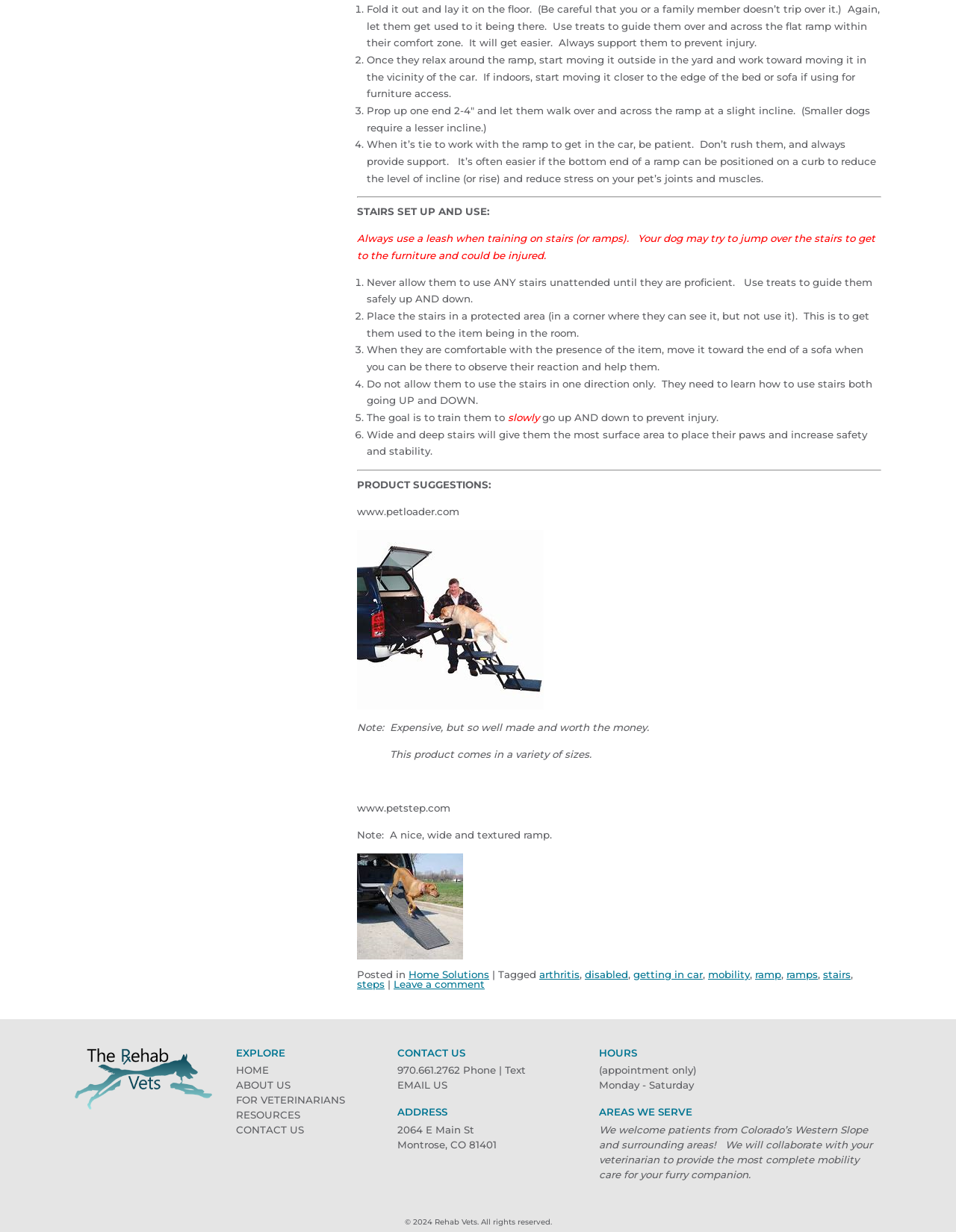Give a succinct answer to this question in a single word or phrase: 
What is the name of the website?

Rehab Vets